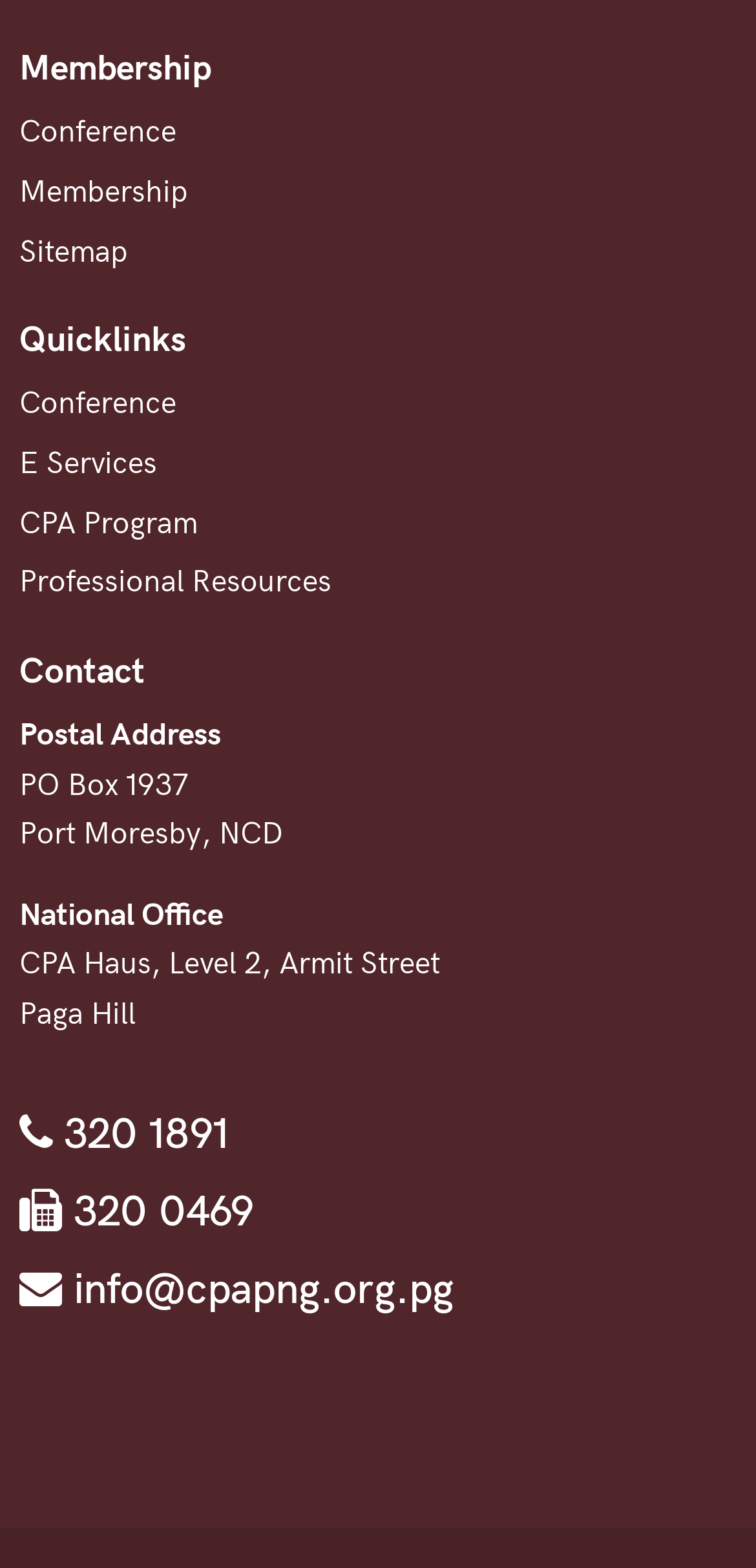Determine the bounding box coordinates of the clickable element to complete this instruction: "View the CPA Program". Provide the coordinates in the format of four float numbers between 0 and 1, [left, top, right, bottom].

[0.026, 0.322, 0.262, 0.346]